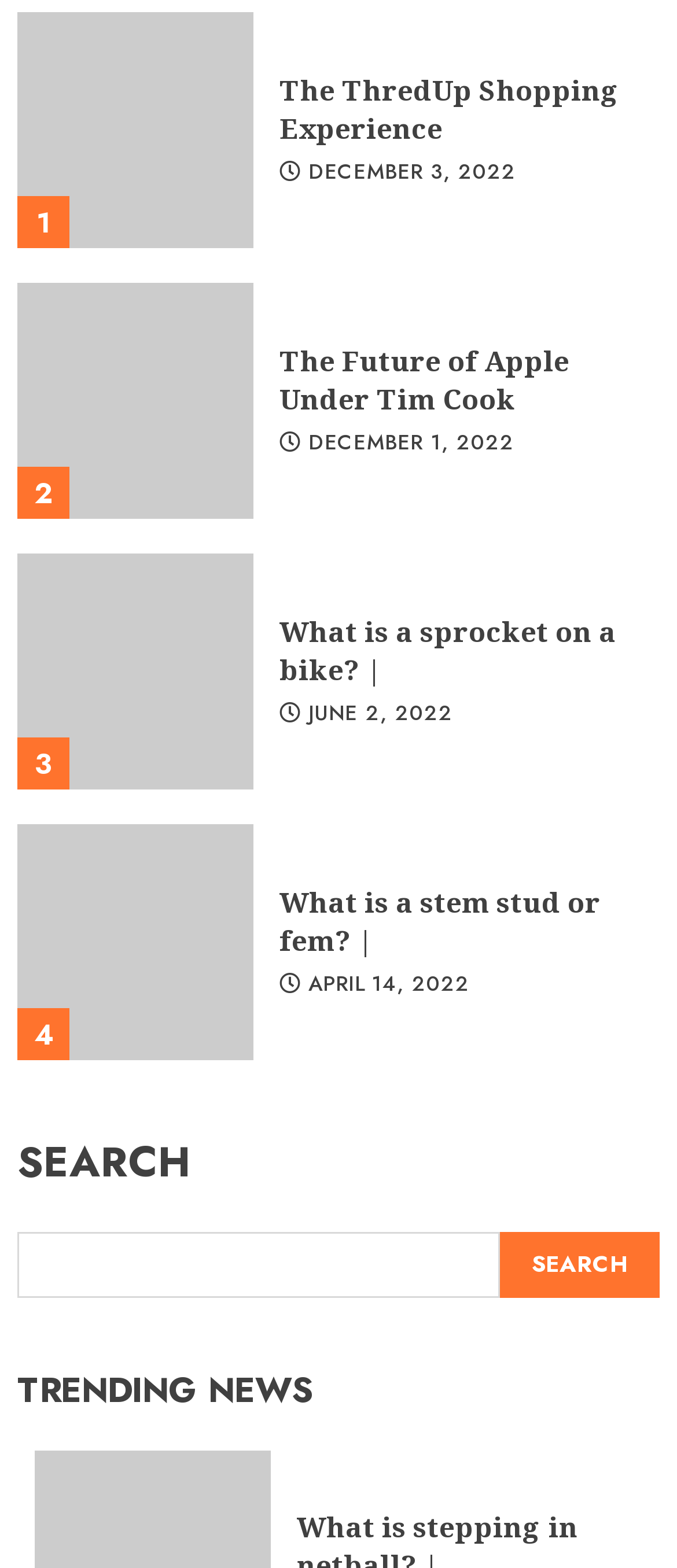Please identify the bounding box coordinates of the clickable region that I should interact with to perform the following instruction: "Learn about 'What is a sprocket on a bike?'". The coordinates should be expressed as four float numbers between 0 and 1, i.e., [left, top, right, bottom].

[0.413, 0.39, 0.974, 0.44]